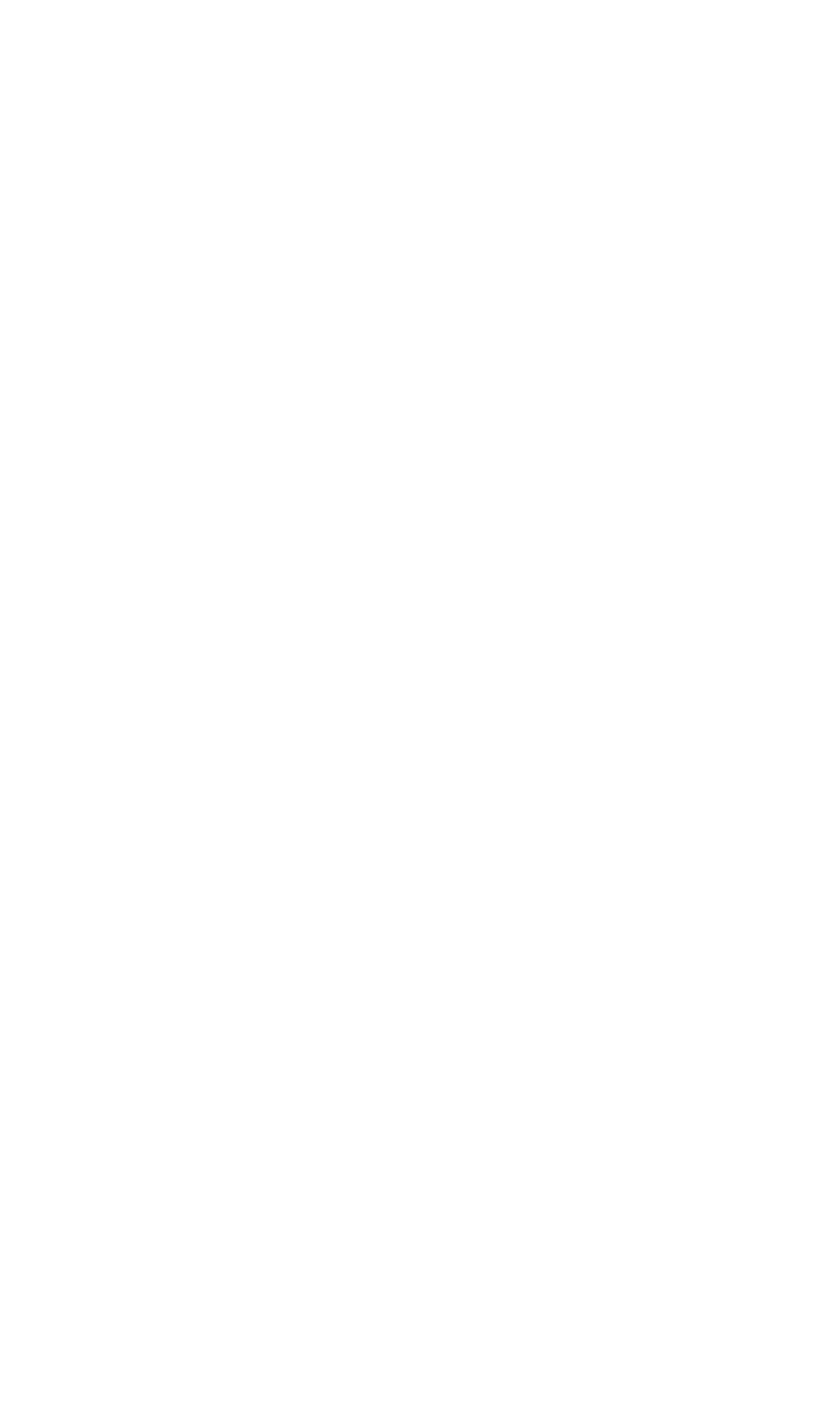What is the topic of the link 'Mental Health'?
Refer to the image and give a detailed answer to the question.

The link 'Mental Health' is related to health because it mentions a specific aspect of health, indicating that the topic is related to overall well-being and health.